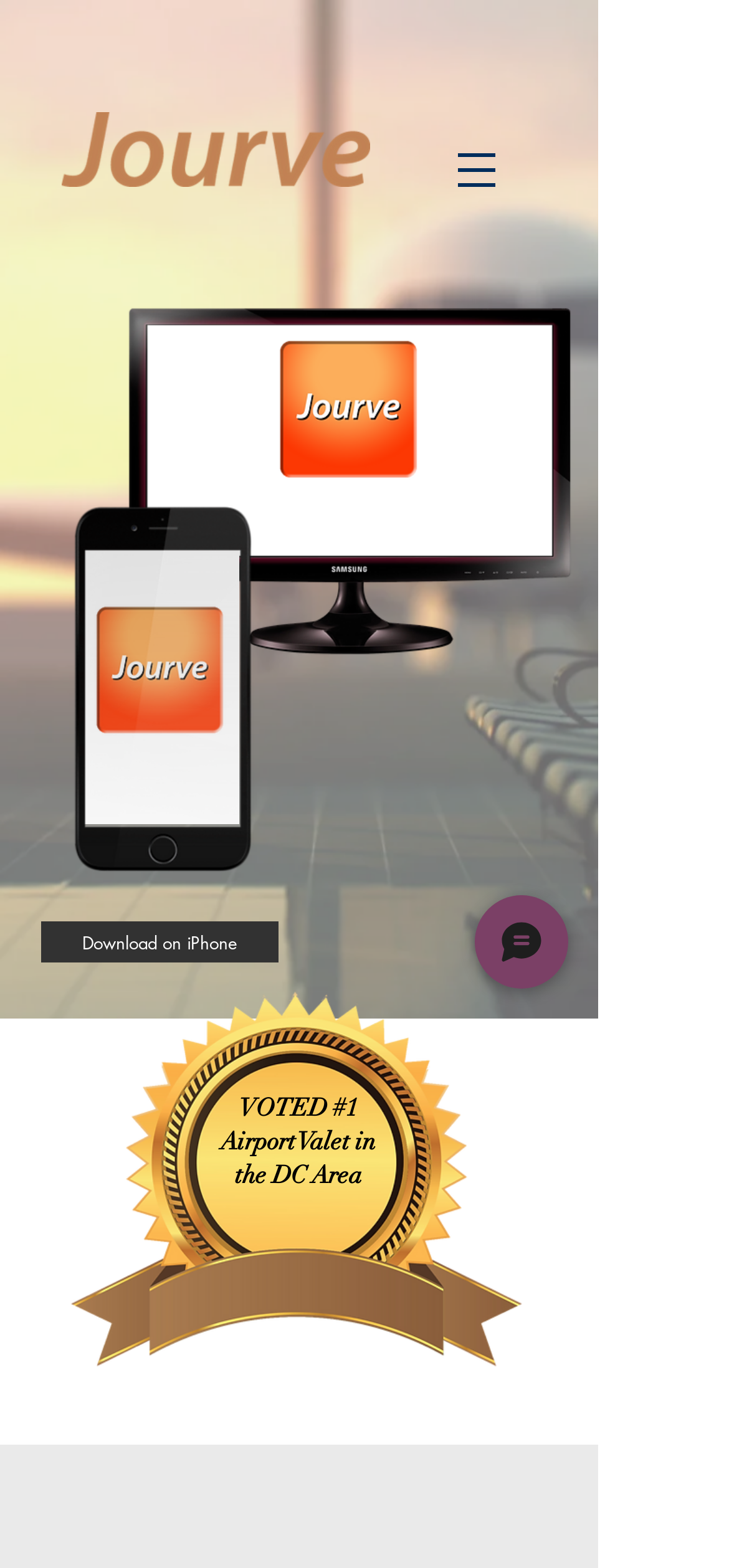Identify the bounding box for the described UI element: "Download on iPhone".

[0.056, 0.588, 0.382, 0.614]